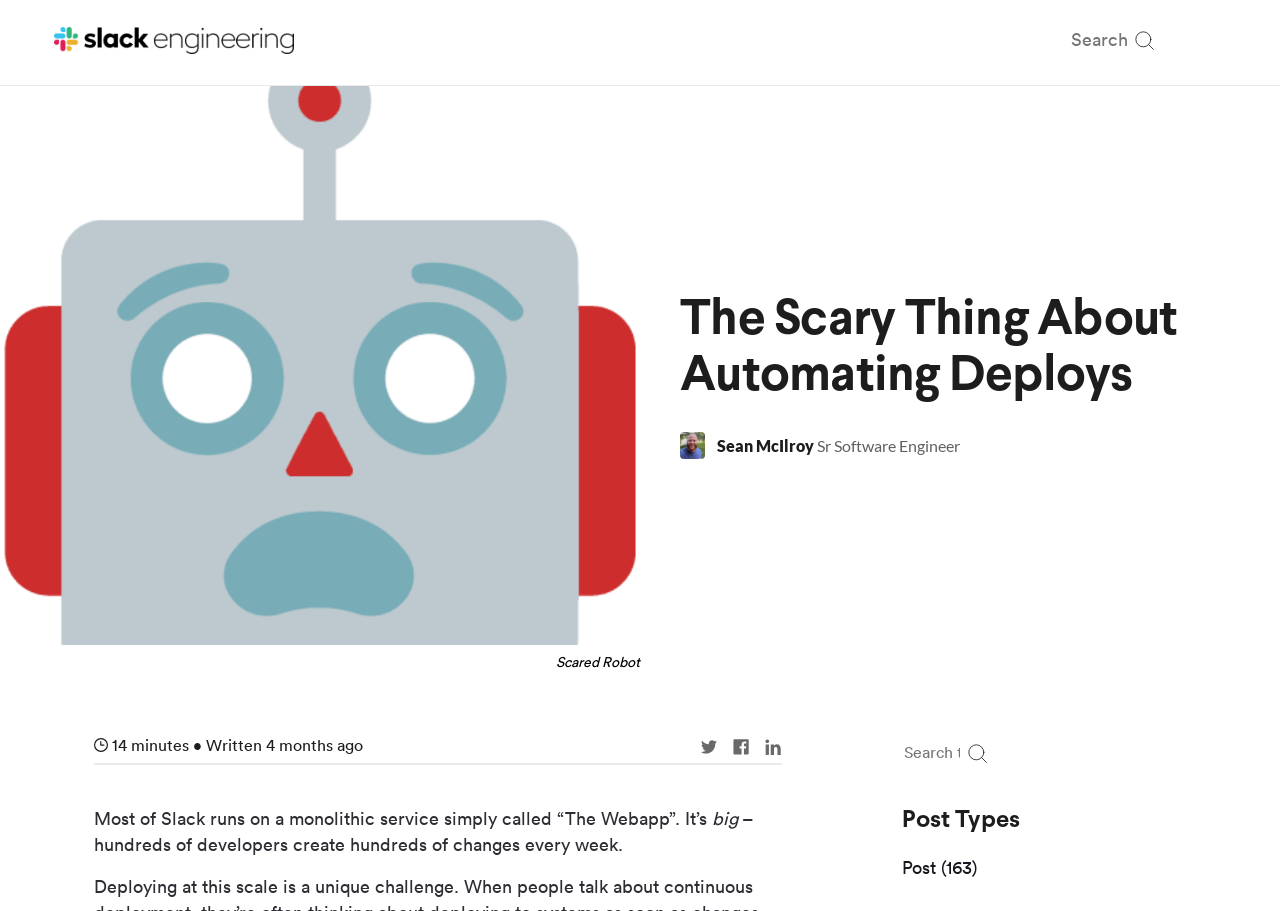What is the topic of the article?
Give a comprehensive and detailed explanation for the question.

The topic of the article can be inferred from the title 'The Scary Thing About Automating Deploys'. The title suggests that the article is about the challenges or scary aspects of automating deploys.